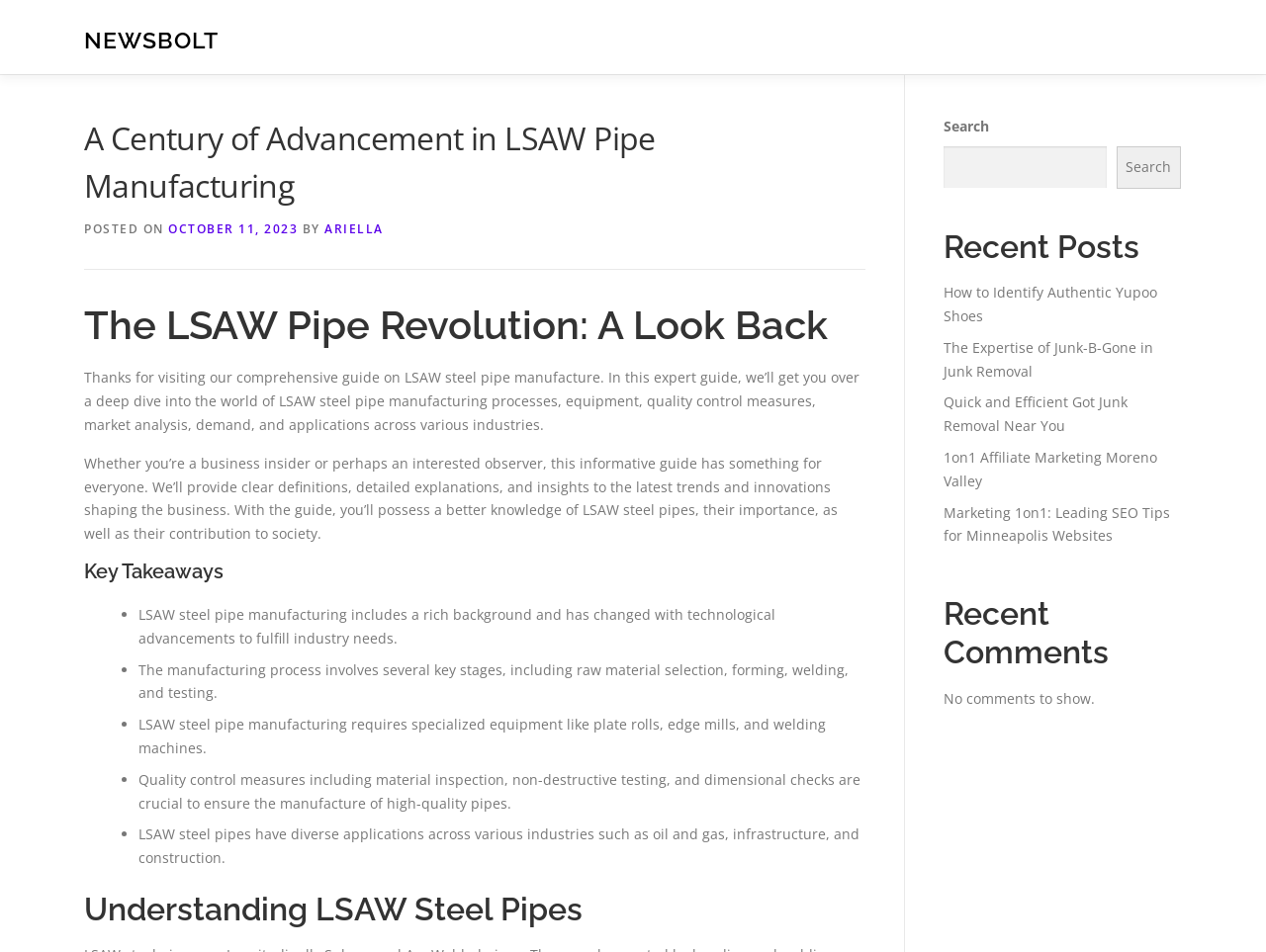Provide the bounding box coordinates of the HTML element this sentence describes: "October 11, 2023". The bounding box coordinates consist of four float numbers between 0 and 1, i.e., [left, top, right, bottom].

[0.133, 0.232, 0.235, 0.249]